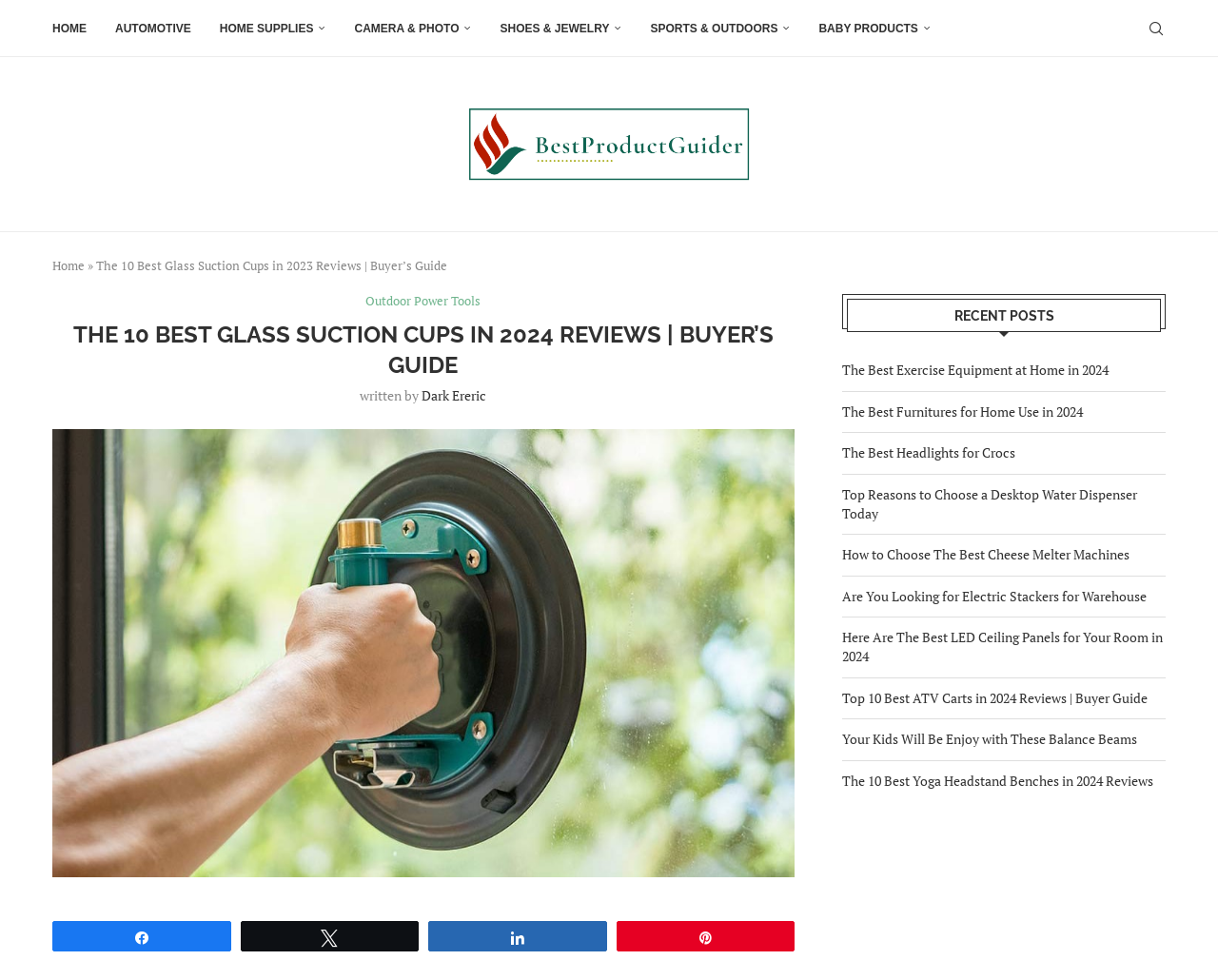What is the name of the website?
Using the image as a reference, give an elaborate response to the question.

I found the name of the website by looking at the link element with the text 'Best Product Guider' which is located at the top of the page.